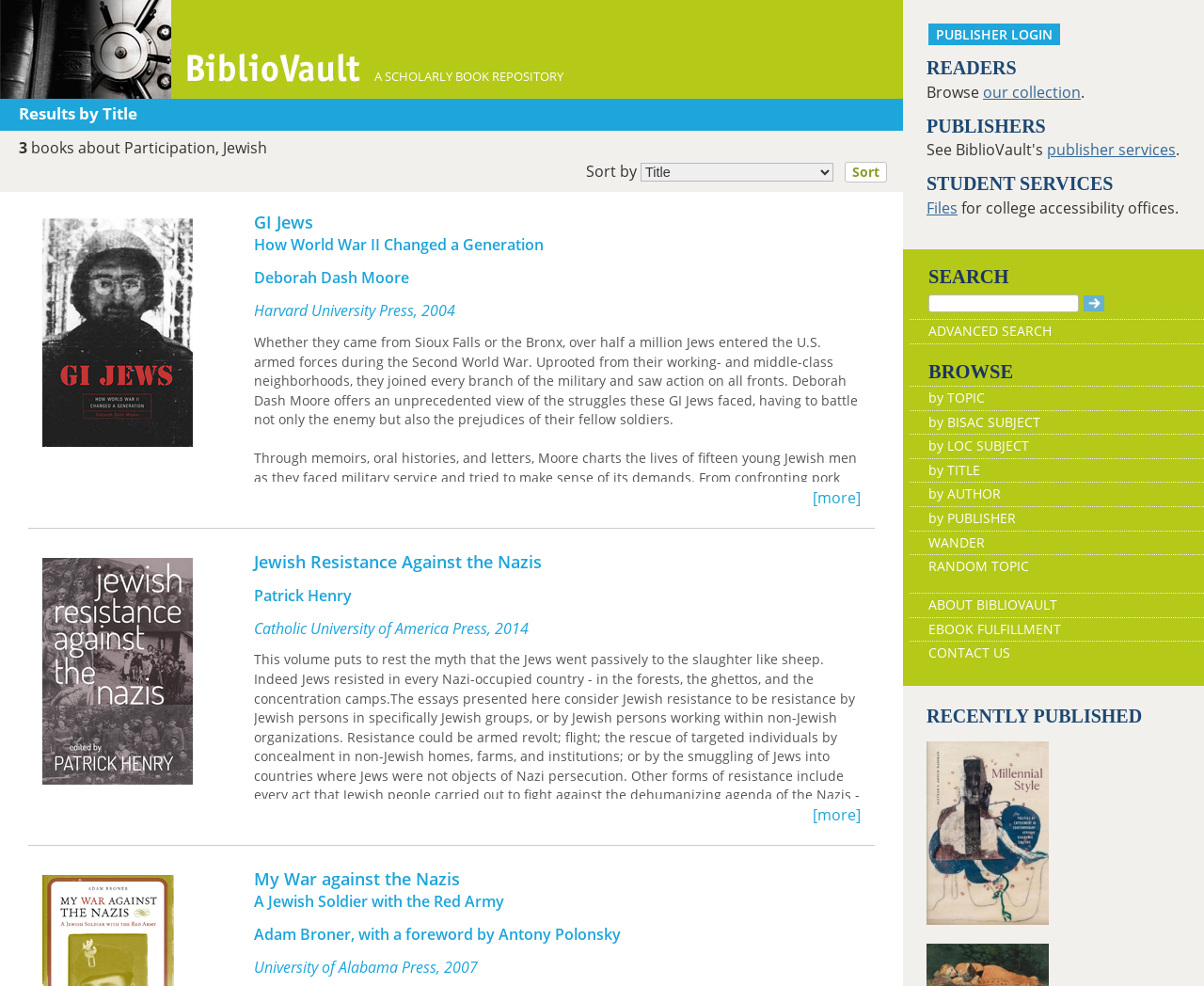Locate the bounding box coordinates of the area that needs to be clicked to fulfill the following instruction: "Browse publisher services". The coordinates should be in the format of four float numbers between 0 and 1, namely [left, top, right, bottom].

[0.87, 0.142, 0.977, 0.163]